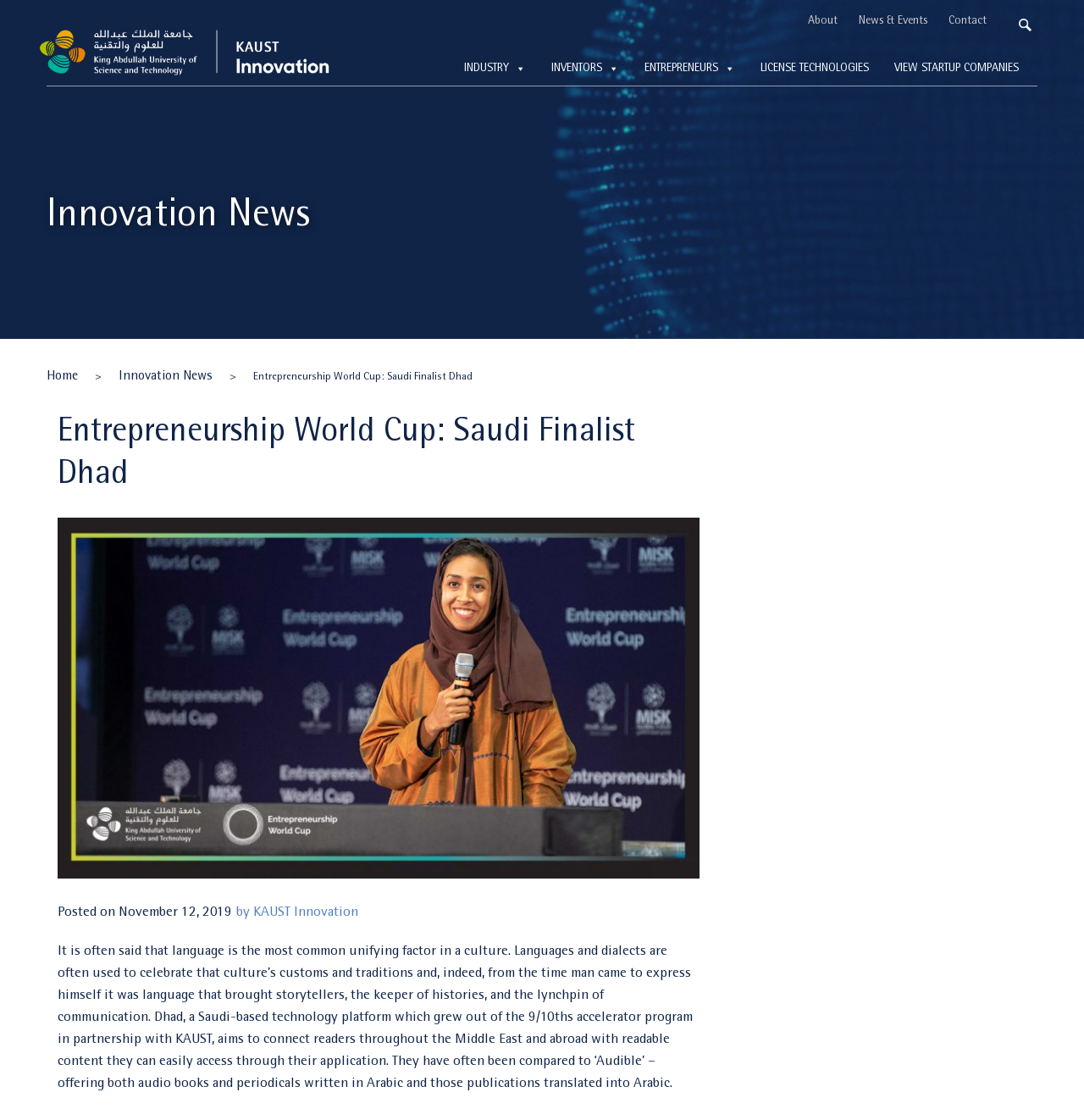Please identify the bounding box coordinates of the region to click in order to complete the given instruction: "Go to News & Events". The coordinates should be four float numbers between 0 and 1, i.e., [left, top, right, bottom].

[0.792, 0.014, 0.855, 0.024]